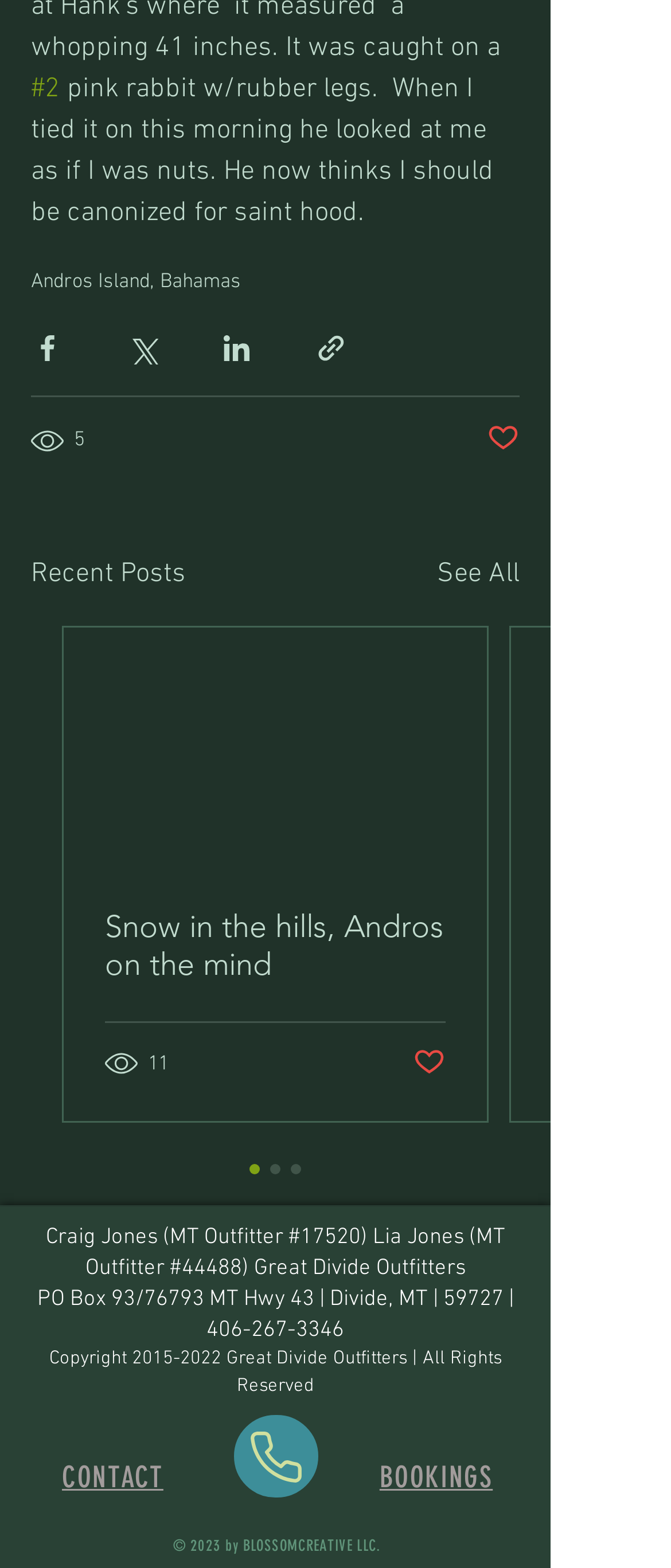Could you find the bounding box coordinates of the clickable area to complete this instruction: "See all recent posts"?

[0.651, 0.353, 0.774, 0.38]